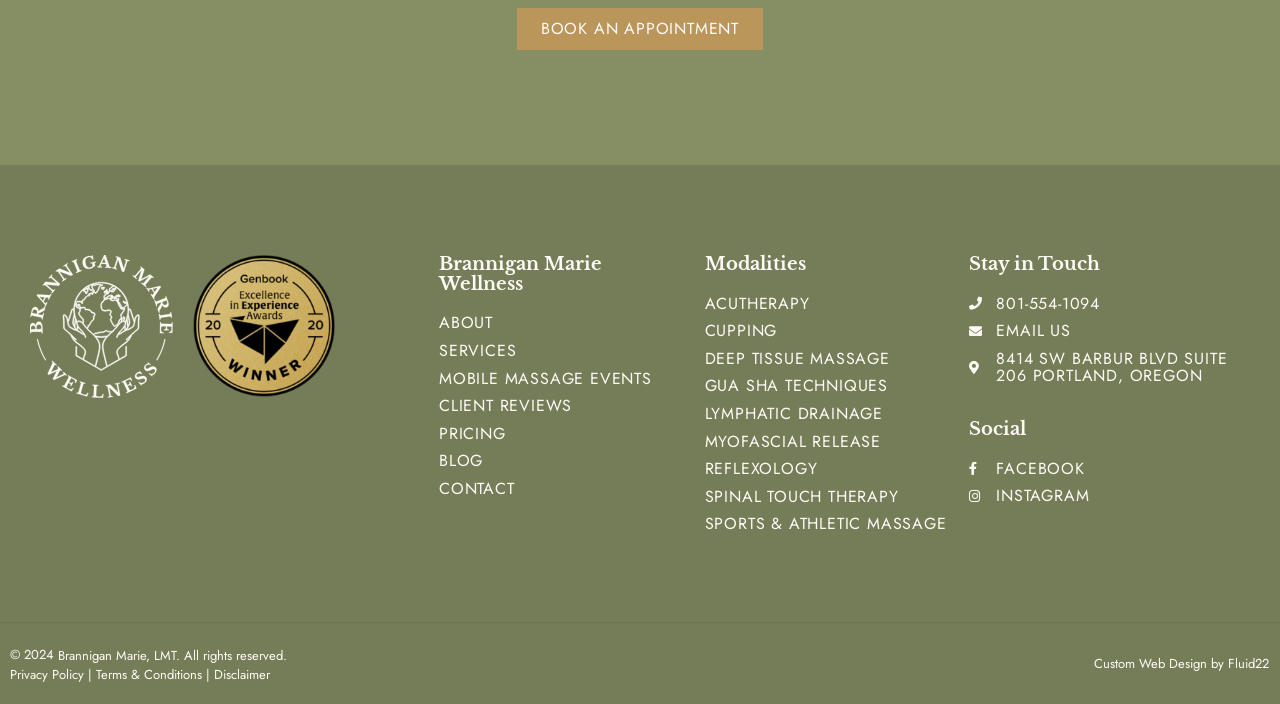Please give the bounding box coordinates of the area that should be clicked to fulfill the following instruction: "View services offered". The coordinates should be in the format of four float numbers from 0 to 1, i.e., [left, top, right, bottom].

[0.343, 0.486, 0.535, 0.511]